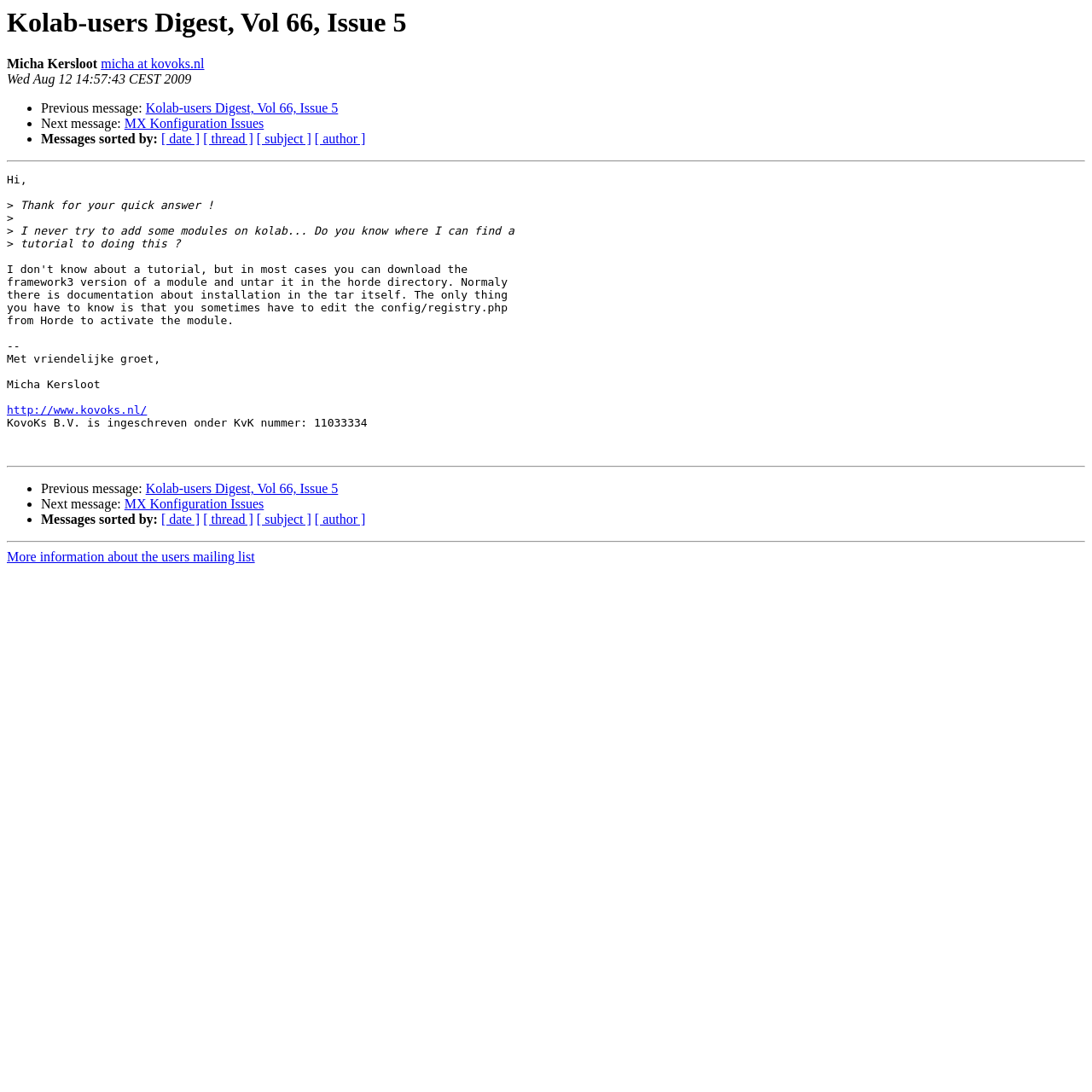Extract the bounding box coordinates for the described element: "[ subject ]". The coordinates should be represented as four float numbers between 0 and 1: [left, top, right, bottom].

[0.235, 0.121, 0.285, 0.134]